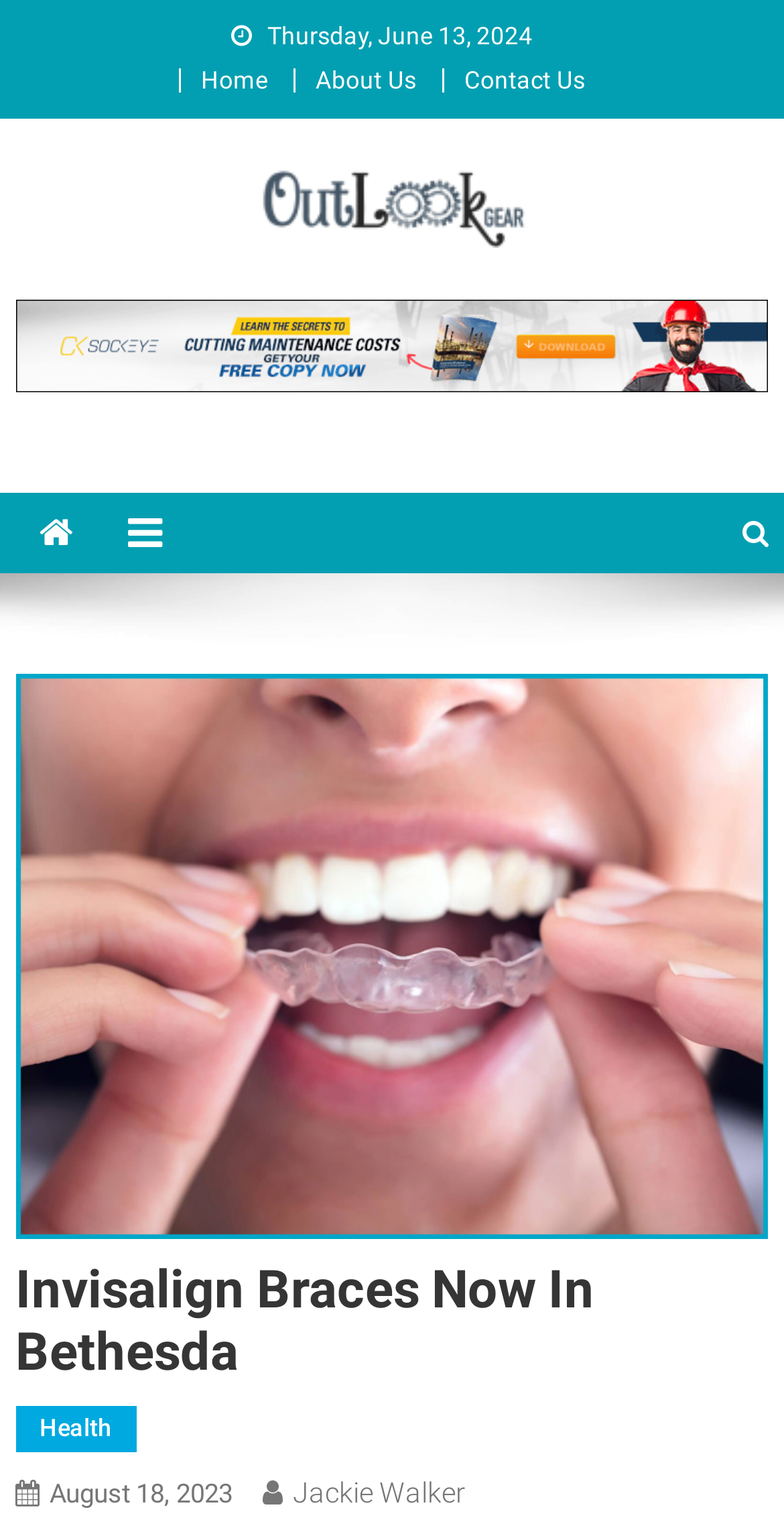What is the date displayed at the top of the page?
Look at the image and provide a short answer using one word or a phrase.

Thursday, June 13, 2024